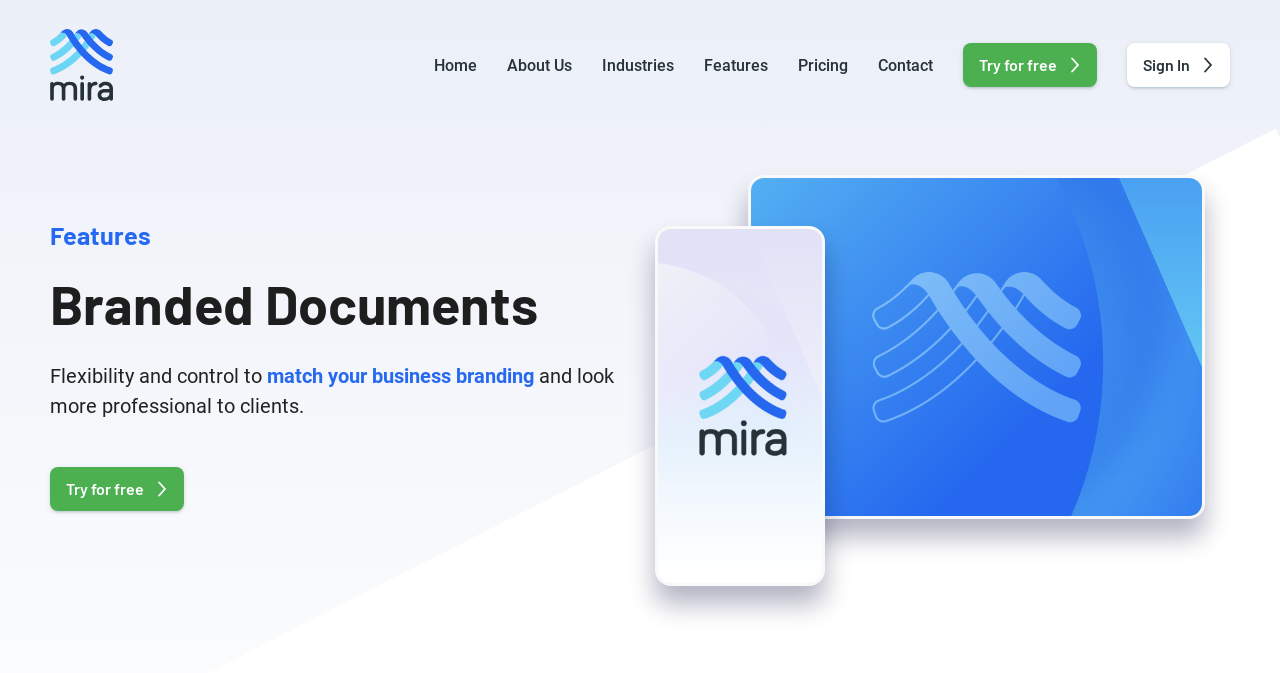Identify the bounding box coordinates for the element you need to click to achieve the following task: "Try for free". Provide the bounding box coordinates as four float numbers between 0 and 1, in the form [left, top, right, bottom].

[0.752, 0.064, 0.857, 0.129]